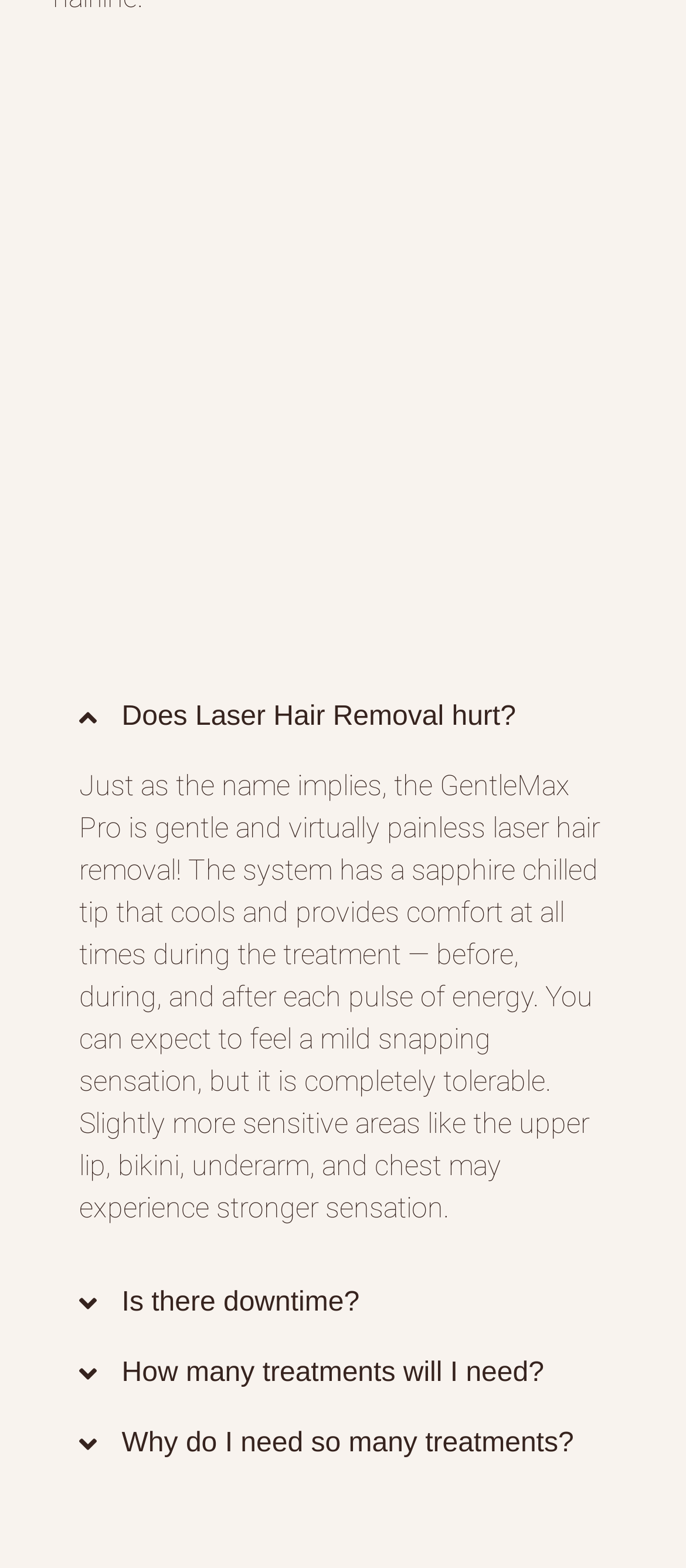What is the purpose of the sapphire chilled tip?
Give a thorough and detailed response to the question.

The sapphire chilled tip is part of the GentleMax Pro system, and its purpose is to cool and provide comfort at all times during the treatment, before, during, and after each pulse of energy.